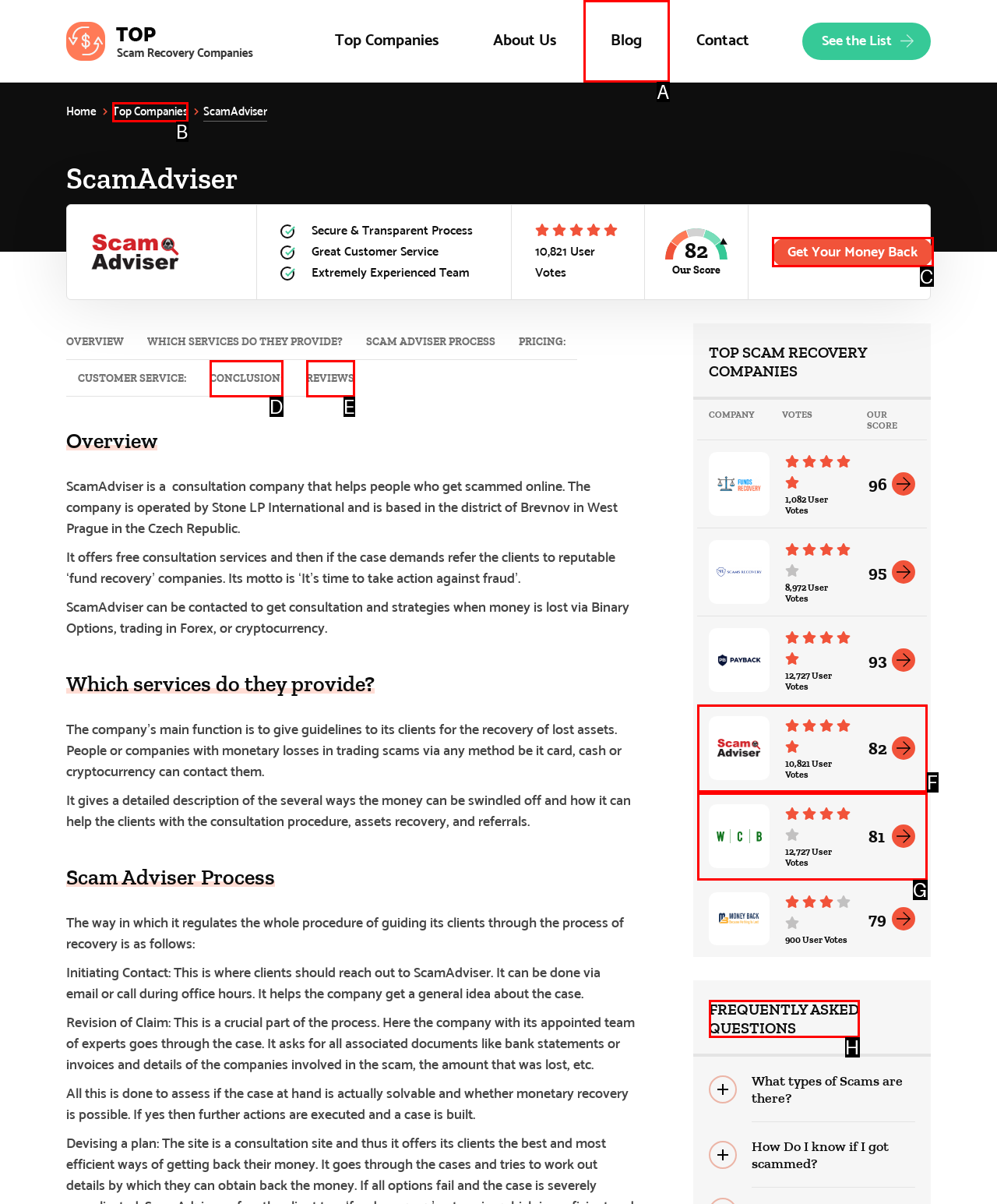Tell me which one HTML element best matches the description: Top Companies Answer with the option's letter from the given choices directly.

B